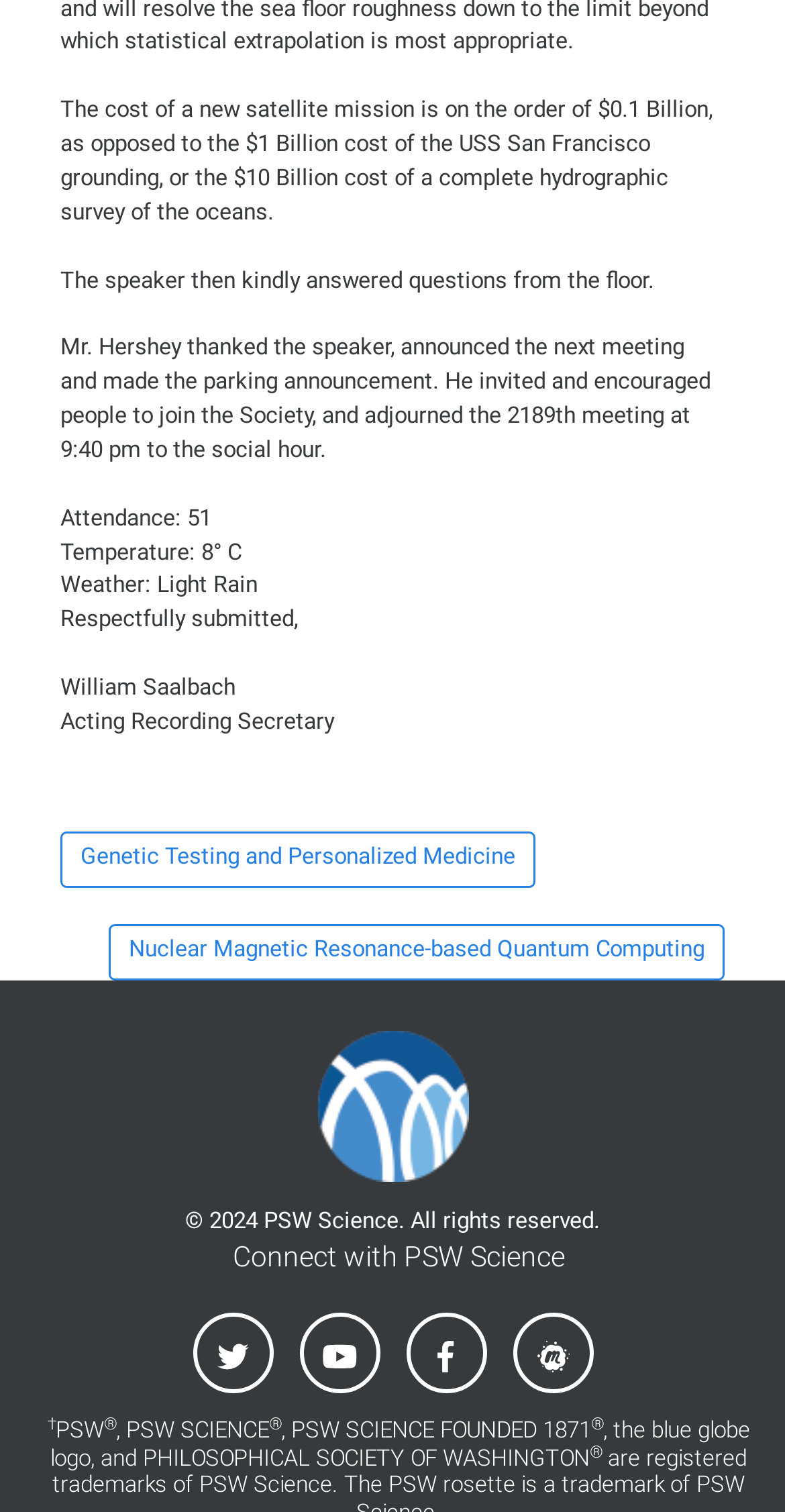What is the weather condition mentioned on the webpage?
We need a detailed and meticulous answer to the question.

The weather condition is mentioned in one of the static text elements as 'Weather: Light Rain', which is likely the weather condition at the time of the meeting or event described on the webpage.